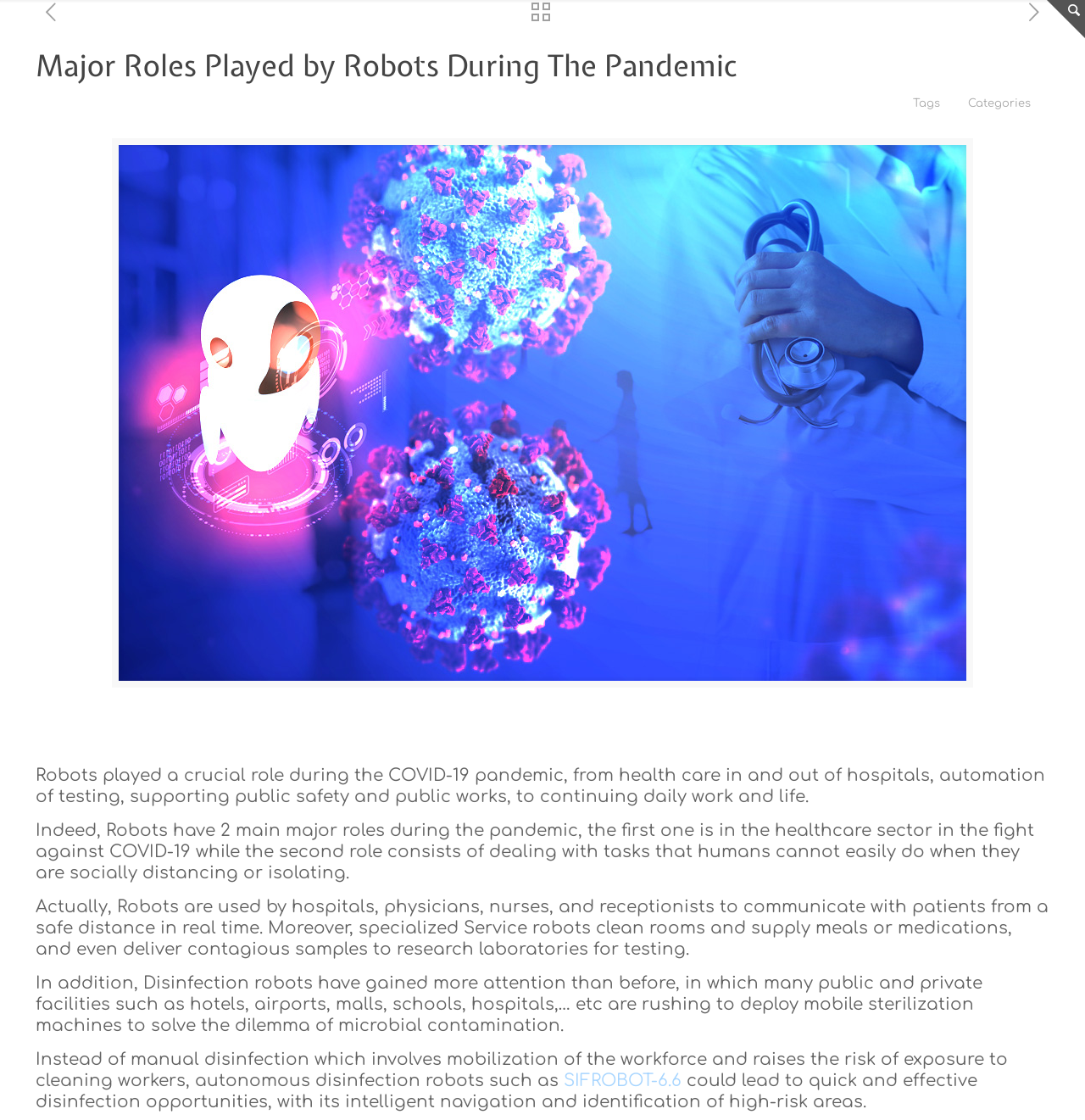Generate the title text from the webpage.

Major Roles Played by Robots During The Pandemic